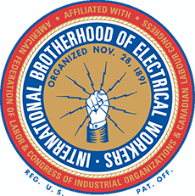Based on the image, provide a detailed response to the question:
What is the organization affiliated with?

The inscription on the emblem notes the IBEW's affiliation with the American Federation of Labor and Congress of Industrial Organizations, indicating its connection to the broader labor movement.